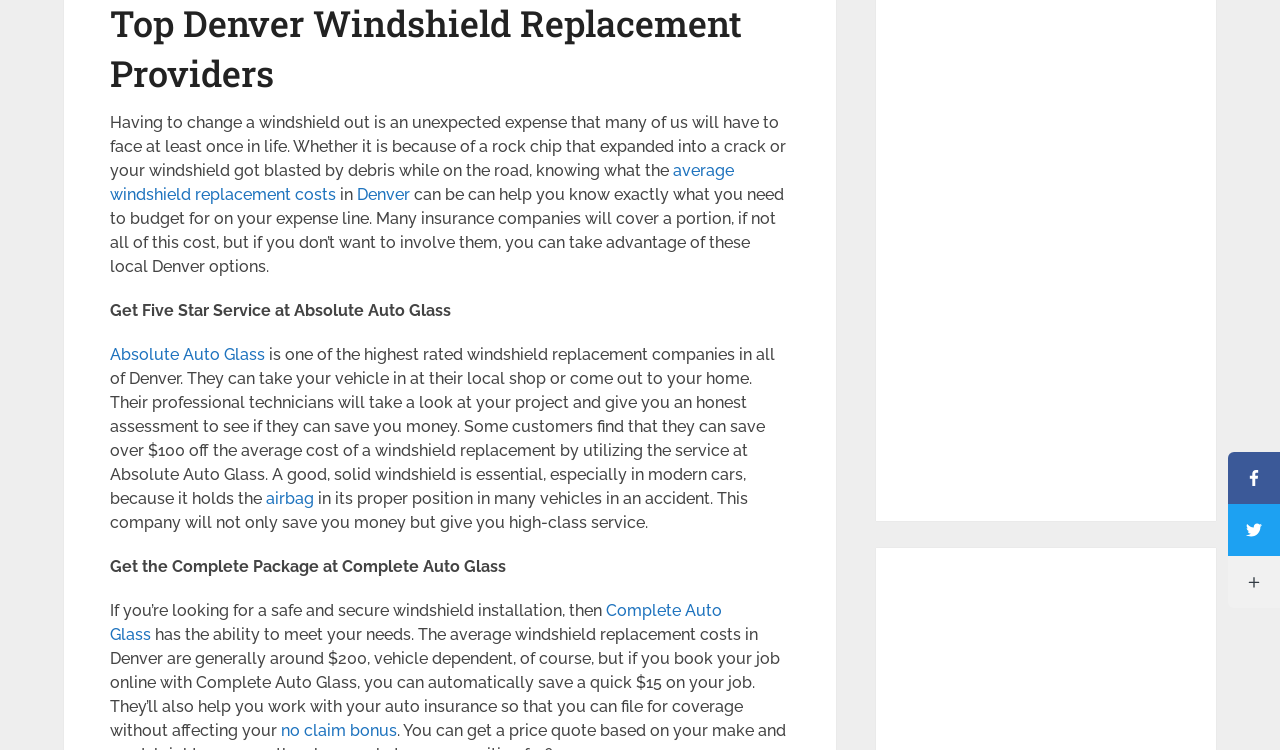Provide the bounding box coordinates for the specified HTML element described in this description: "Denver". The coordinates should be four float numbers ranging from 0 to 1, in the format [left, top, right, bottom].

[0.279, 0.246, 0.32, 0.272]